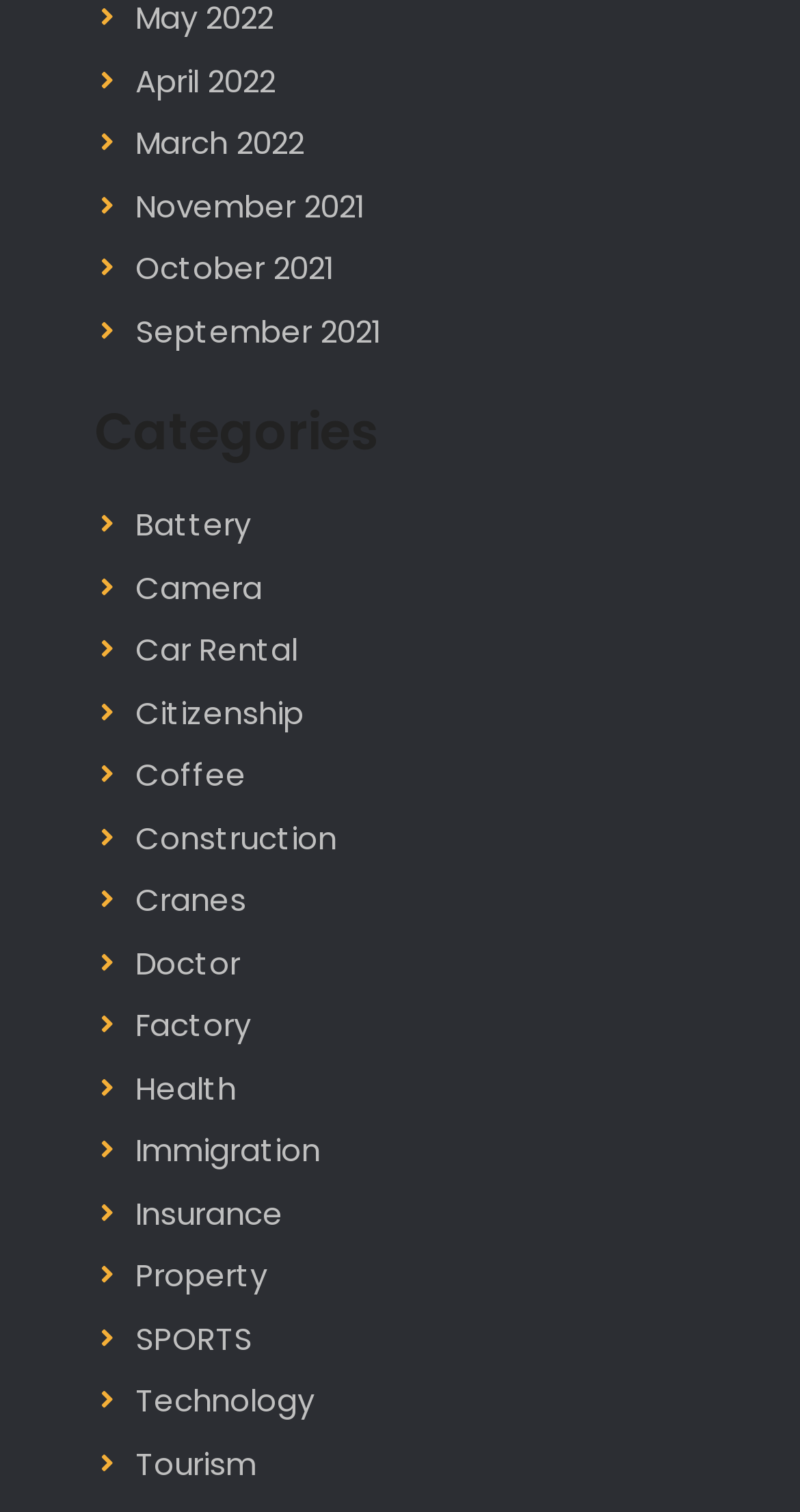Locate the bounding box coordinates of the clickable part needed for the task: "Go to news section".

None